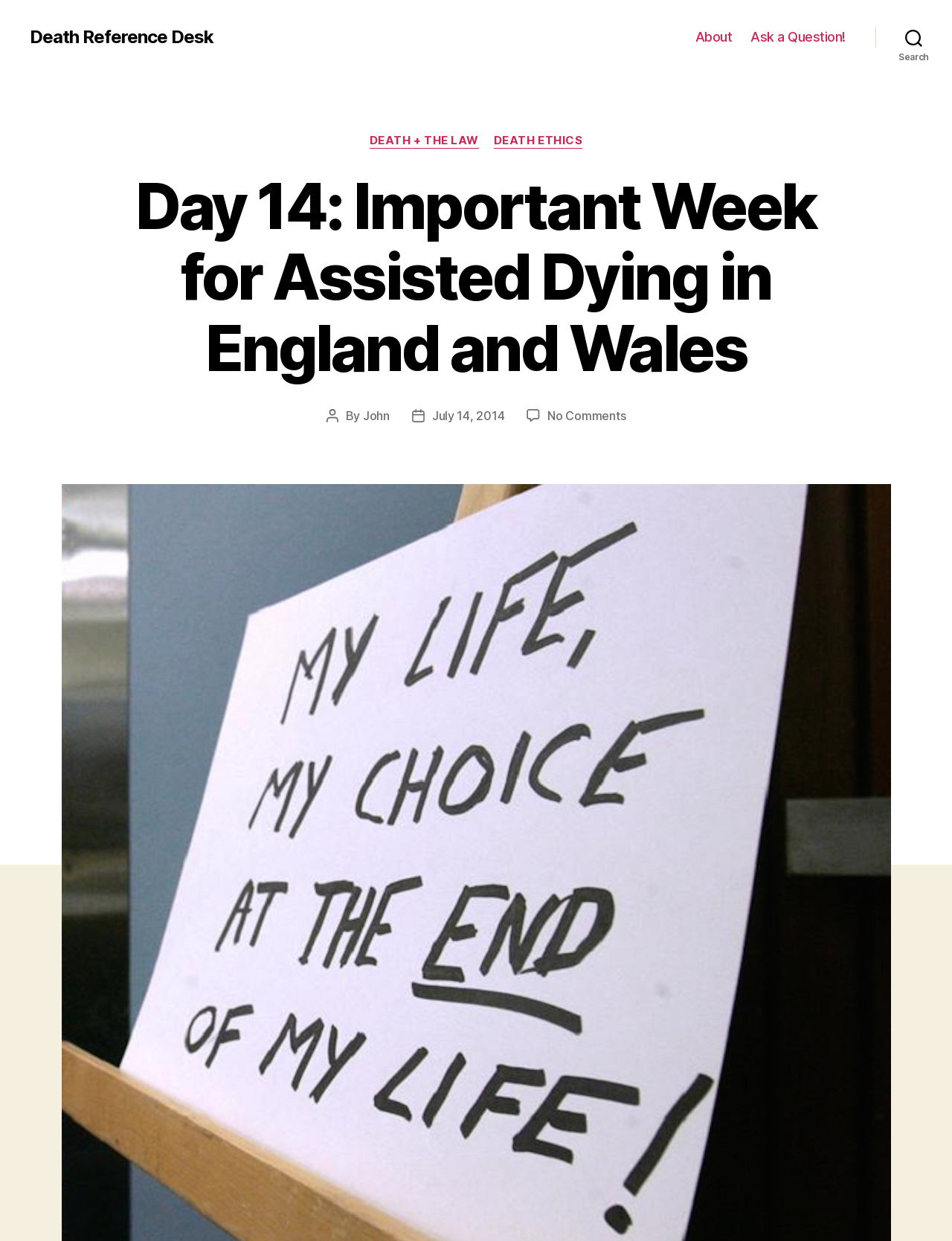Identify the bounding box for the UI element specified in this description: "Death Ethics". The coordinates must be four float numbers between 0 and 1, formatted as [left, top, right, bottom].

[0.519, 0.108, 0.612, 0.12]